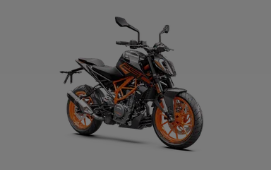Analyze the image and describe all key details you can observe.

The image features a striking KTM motorcycle, showcasing the brand's signature design elements. The bike is characterized by its sleek frame and bold orange accents that enhance its aggressive aesthetic. With a muscular stance and sporty lines, this model exemplifies KTM's reputation for delivering exhilarating performance and modern styling. The combination of the lightweight body and advanced engineering presents an ideal choice for riders seeking both thrill and precision on the road. As part of KTM's diverse lineup, this motorcycle represents a commitment to innovation and dynamic riding experiences.